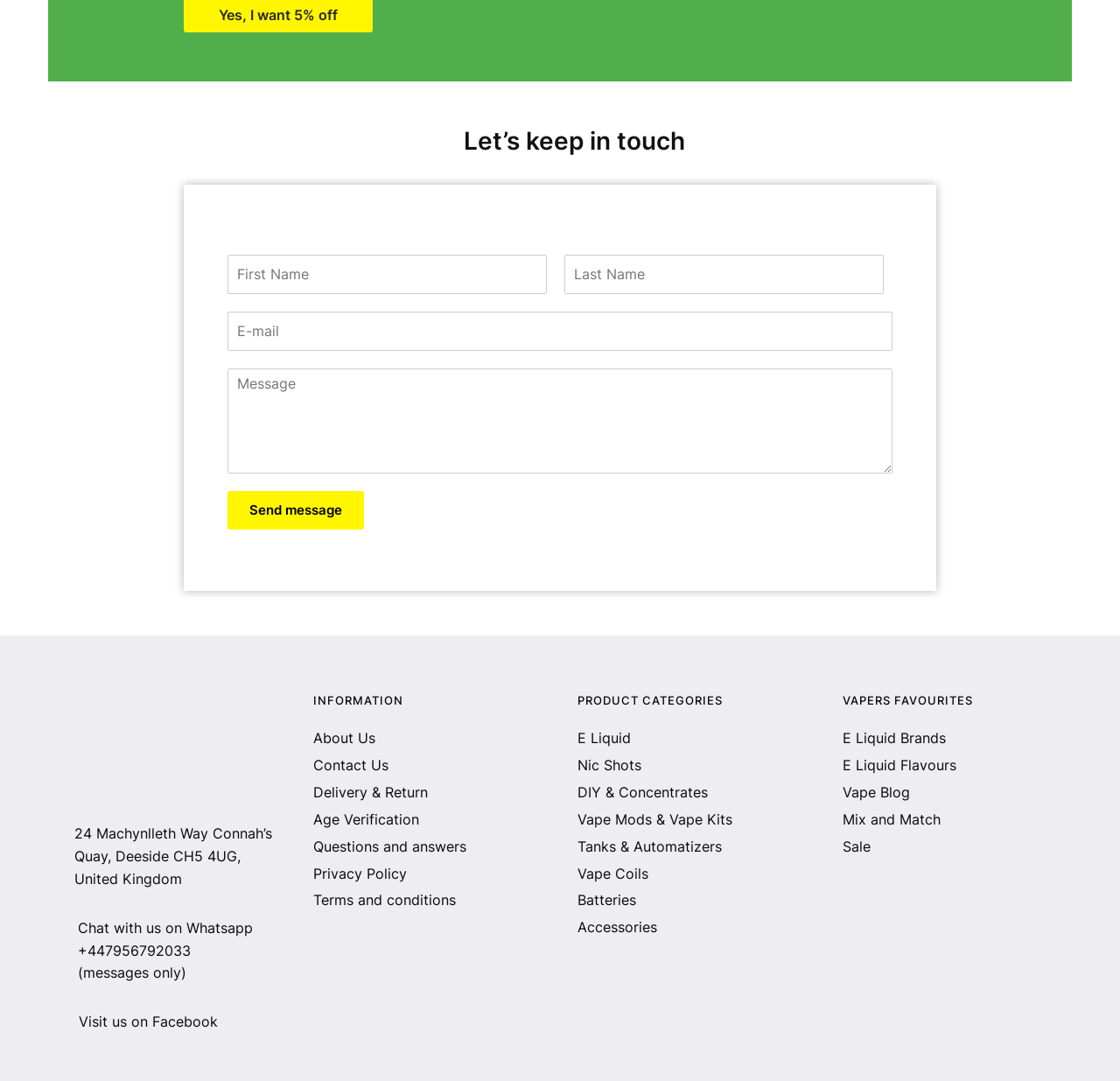How many links are there under PRODUCT CATEGORIES?
Look at the screenshot and provide an in-depth answer.

Under the PRODUCT CATEGORIES section, there are 7 links: E Liquid, Nic Shots, DIY & Concentrates, Vape Mods & Vape Kits, Tanks & Automatizers, Vape Coils, and Batteries.